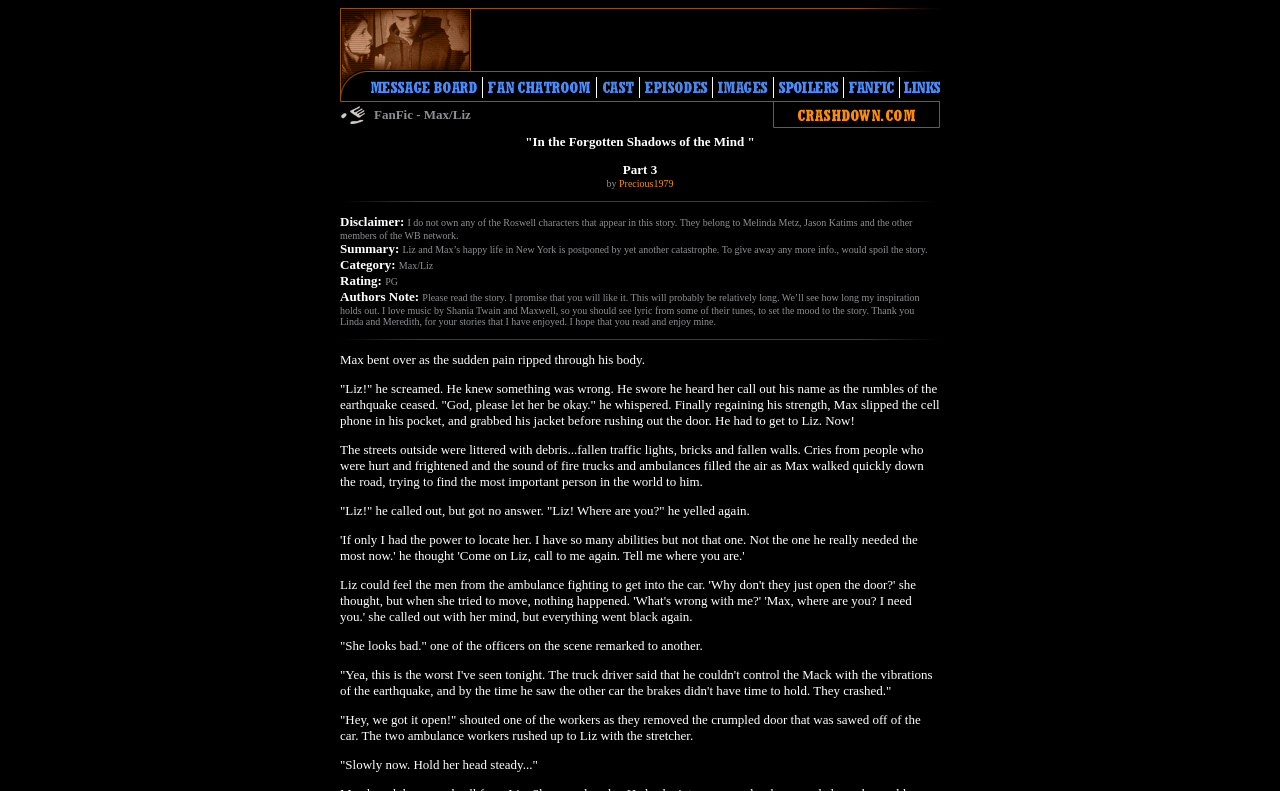Give a one-word or one-phrase response to the question: 
How many images are present in the first table?

3